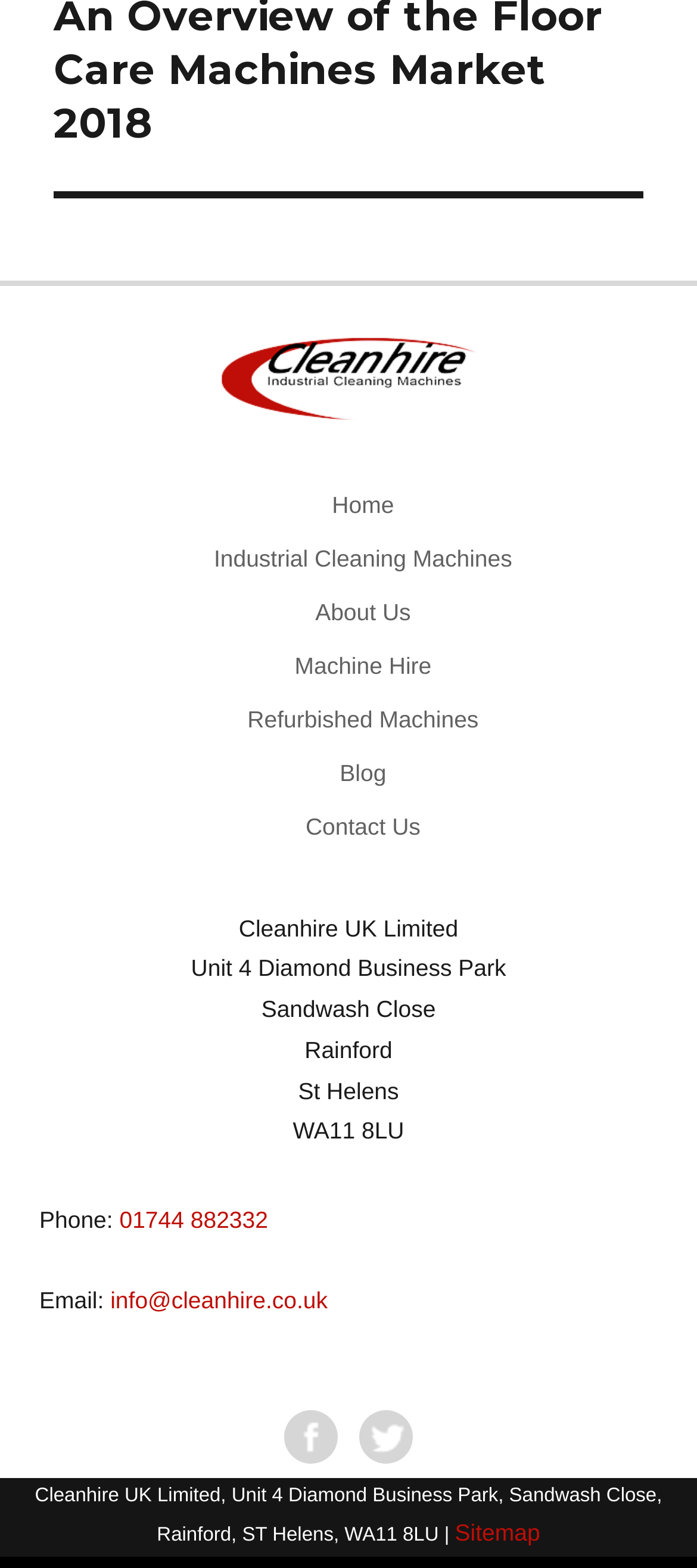Respond concisely with one word or phrase to the following query:
What is the address of the company?

Unit 4 Diamond Business Park, Sandwash Close, Rainford, St Helens, WA11 8LU